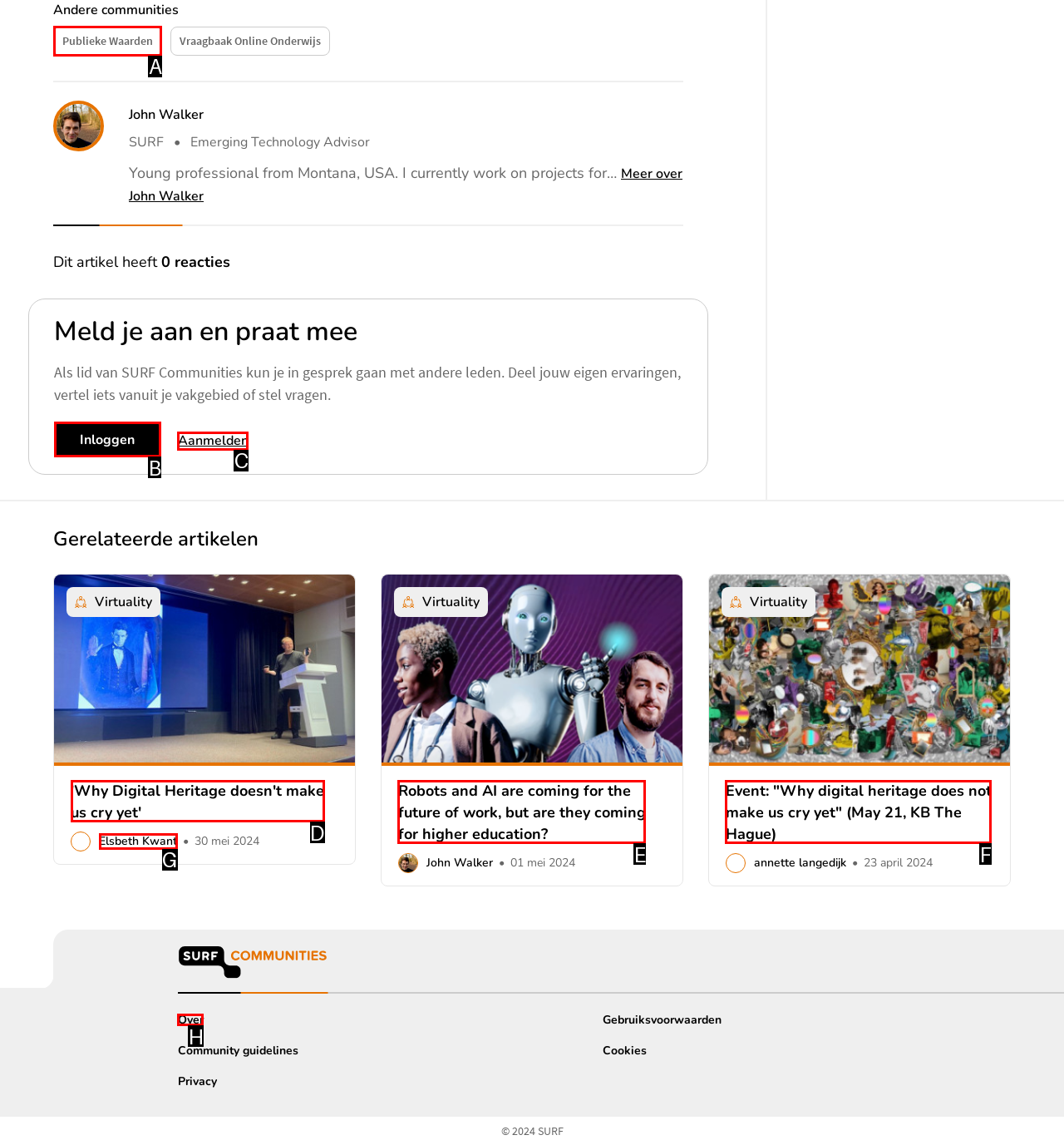Tell me which one HTML element I should click to complete this task: Click on the 'Publieke Waarden' link Answer with the option's letter from the given choices directly.

A